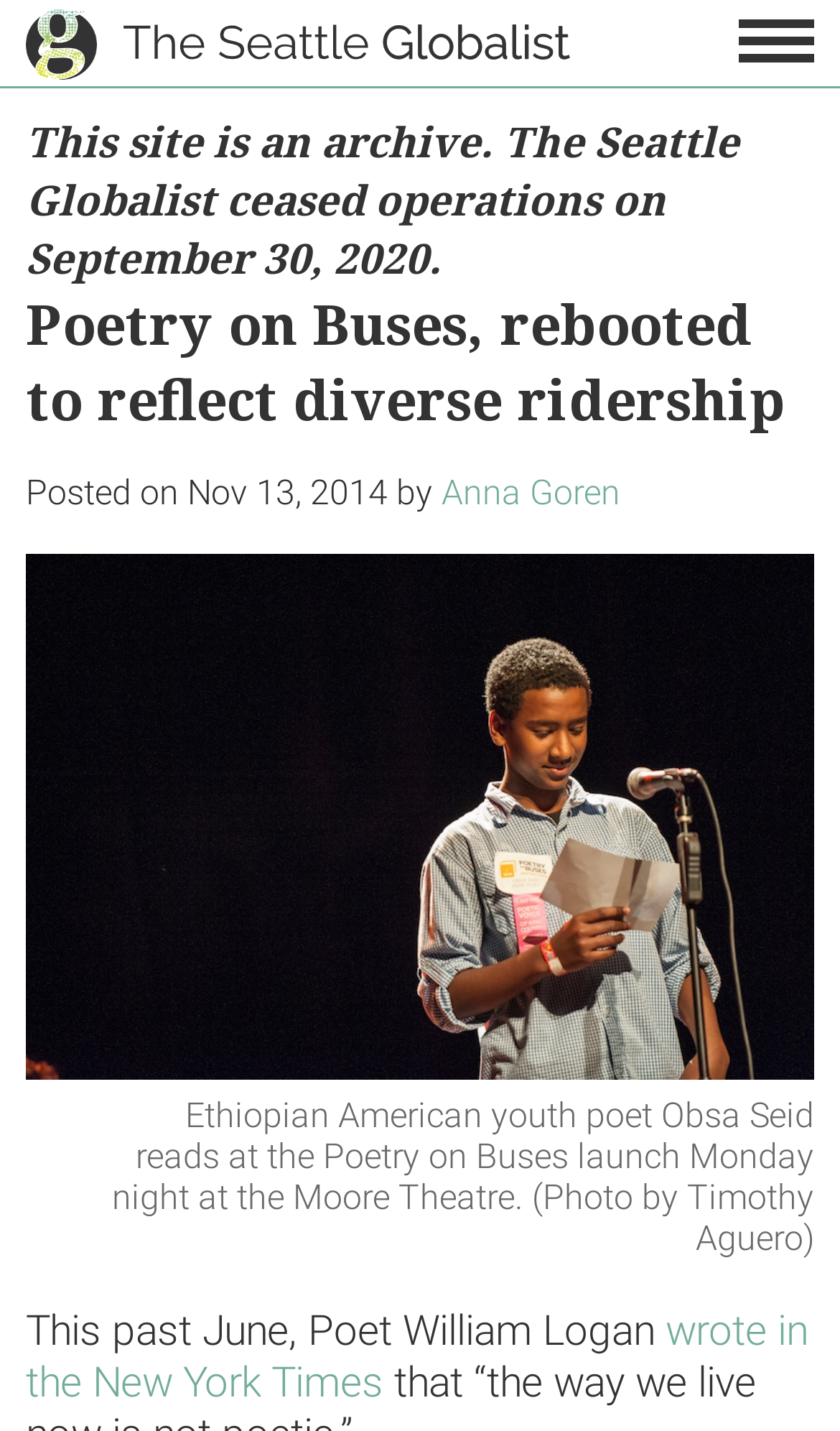What is the name of the poet mentioned in the article?
Craft a detailed and extensive response to the question.

I found the poet's name by reading the text 'This past June, Poet William Logan wrote in the New York Times' which is part of the article content.